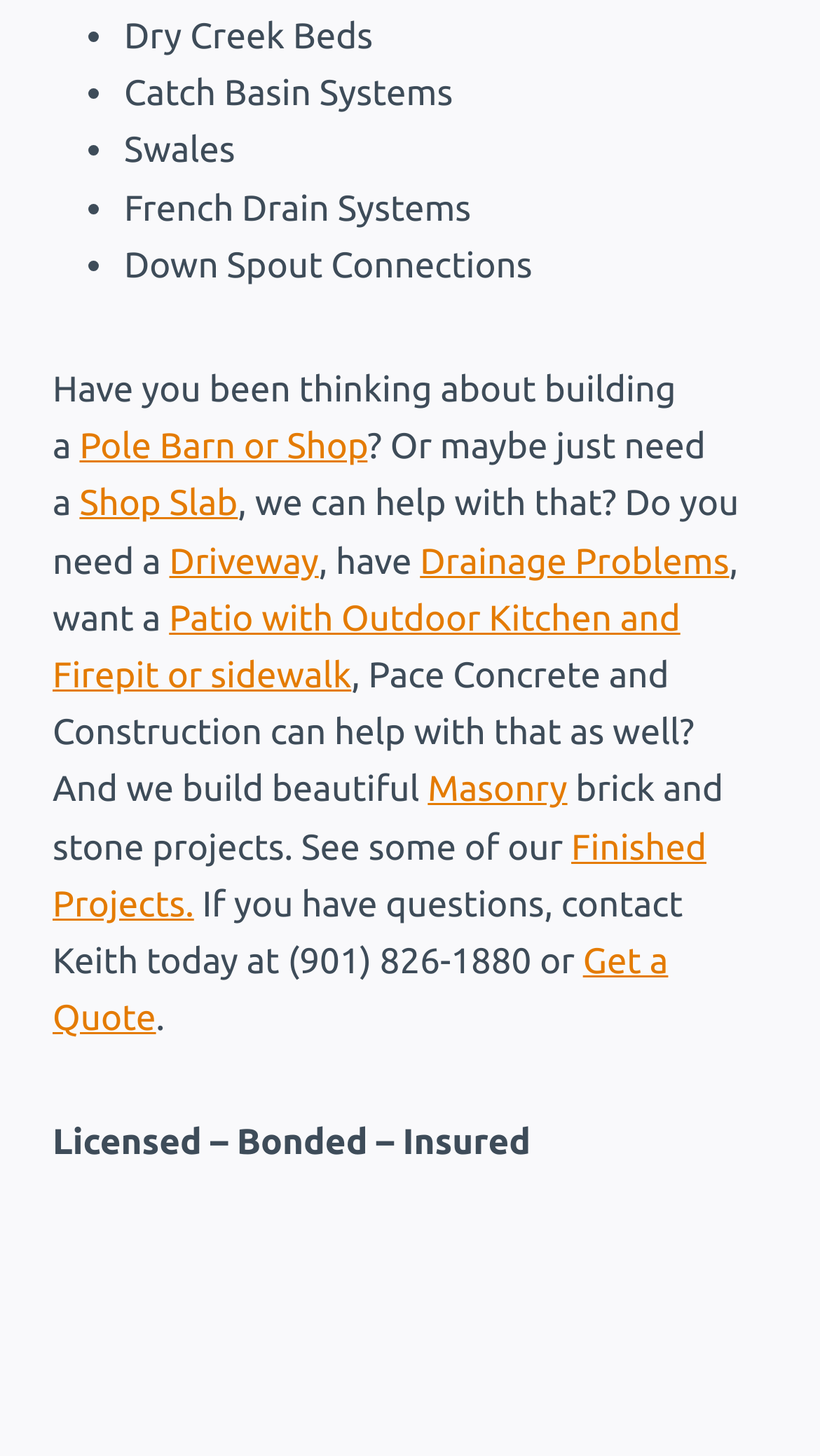Specify the bounding box coordinates of the region I need to click to perform the following instruction: "Click on 'Pole Barn or Shop'". The coordinates must be four float numbers in the range of 0 to 1, i.e., [left, top, right, bottom].

[0.097, 0.293, 0.448, 0.321]